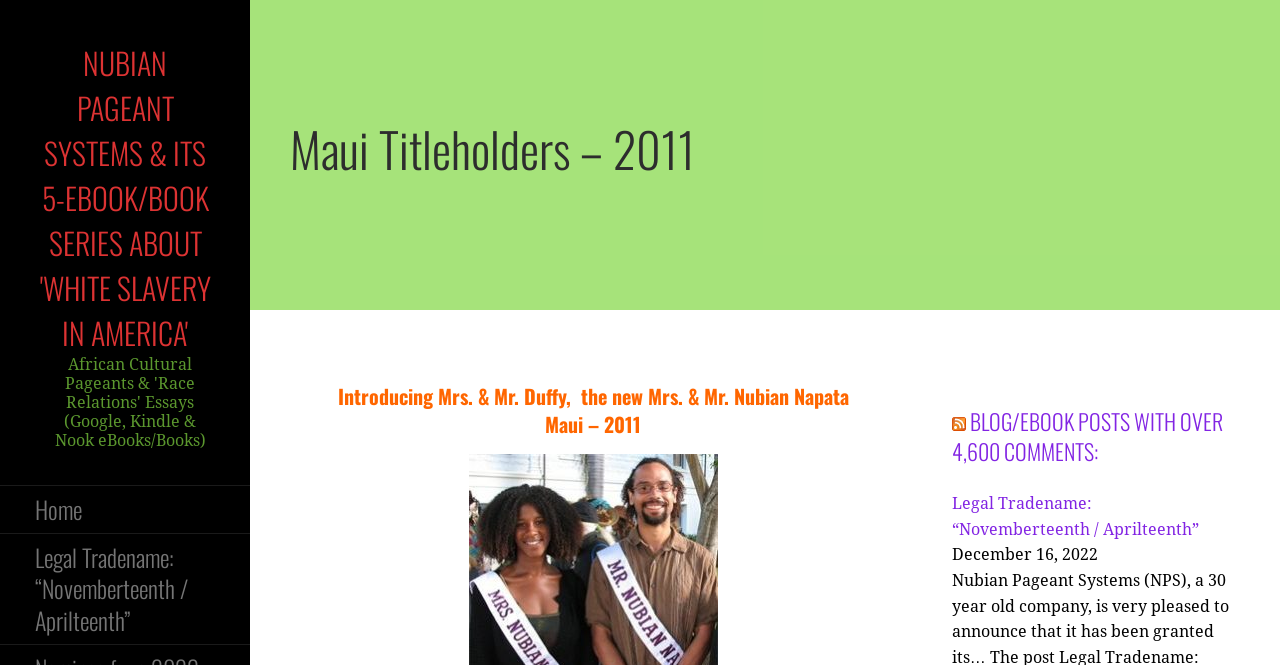By analyzing the image, answer the following question with a detailed response: What is the date mentioned on the webpage?

The question is asking about the date mentioned on the webpage. By looking at the StaticText element 'December 16, 2022', we can determine that the date mentioned on the webpage is December 16, 2022.